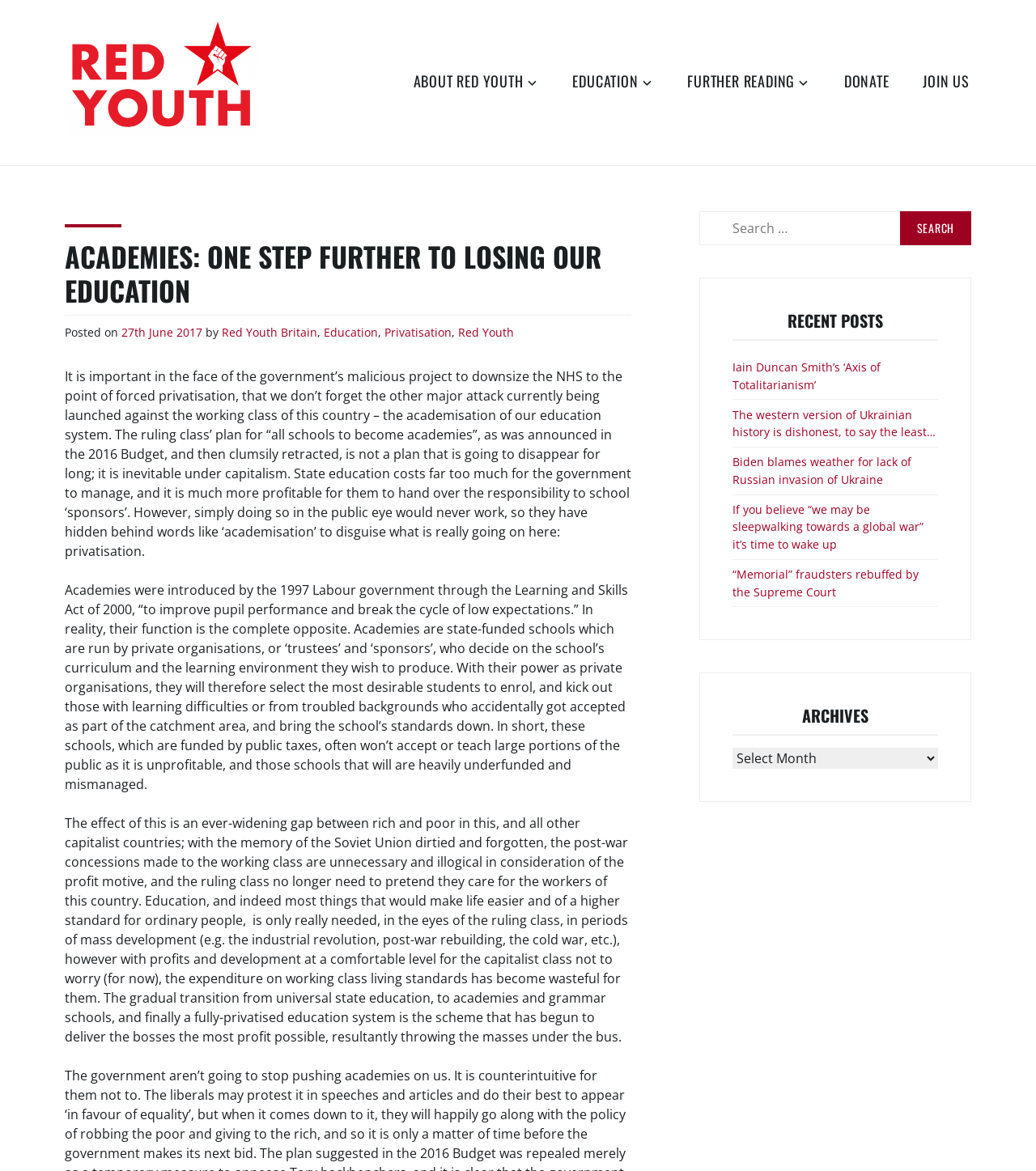Pinpoint the bounding box coordinates for the area that should be clicked to perform the following instruction: "Click the '27th June 2017' link".

[0.117, 0.277, 0.195, 0.292]